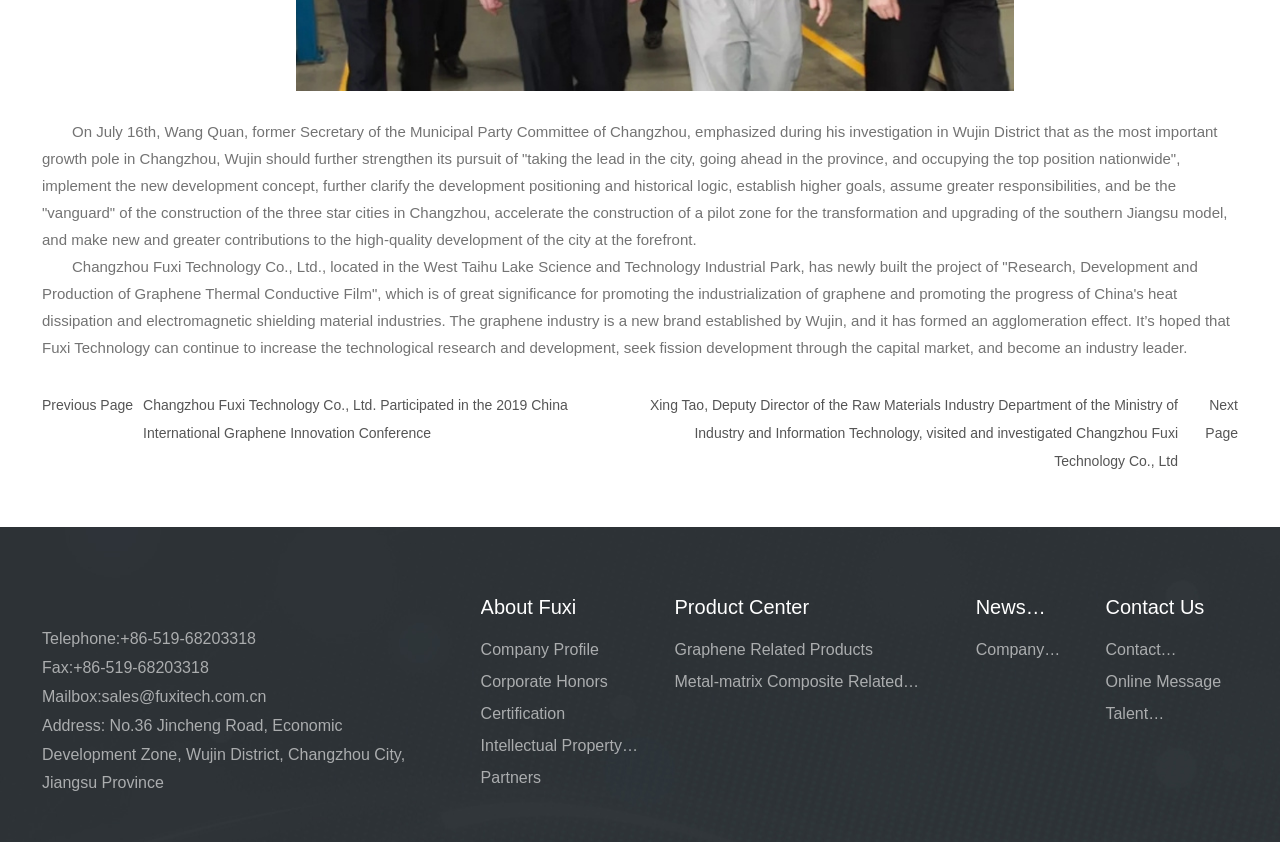Predict the bounding box coordinates for the UI element described as: "Product Center". The coordinates should be four float numbers between 0 and 1, presented as [left, top, right, bottom].

[0.527, 0.701, 0.747, 0.741]